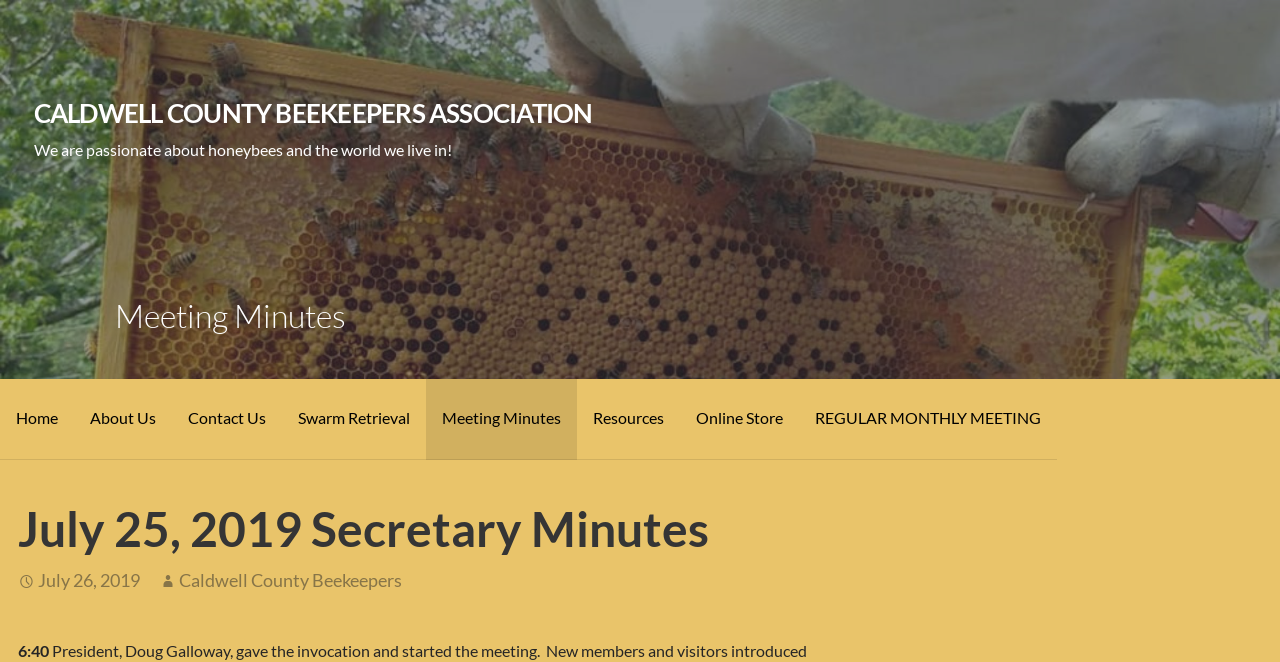Identify the bounding box coordinates of the clickable region required to complete the instruction: "check meeting minutes". The coordinates should be given as four float numbers within the range of 0 and 1, i.e., [left, top, right, bottom].

[0.333, 0.572, 0.451, 0.695]